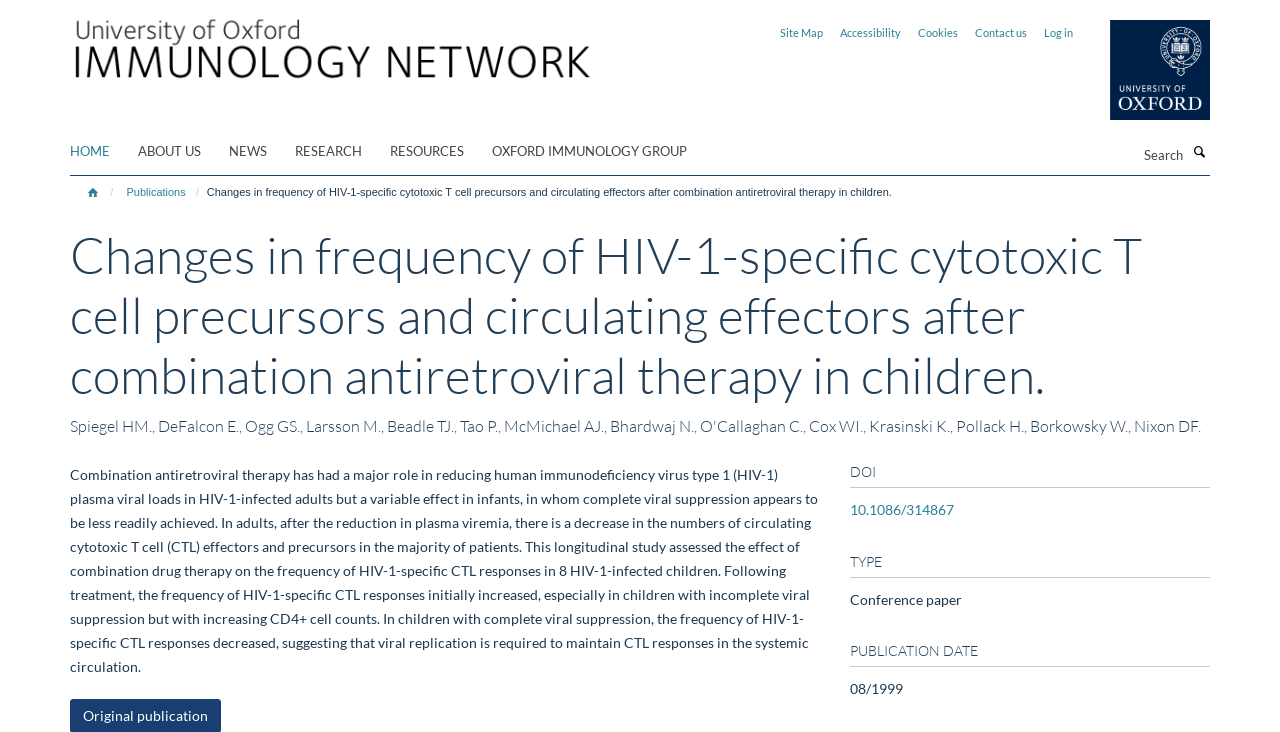Indicate the bounding box coordinates of the element that must be clicked to execute the instruction: "Search for a keyword". The coordinates should be given as four float numbers between 0 and 1, i.e., [left, top, right, bottom].

[0.816, 0.193, 0.929, 0.232]